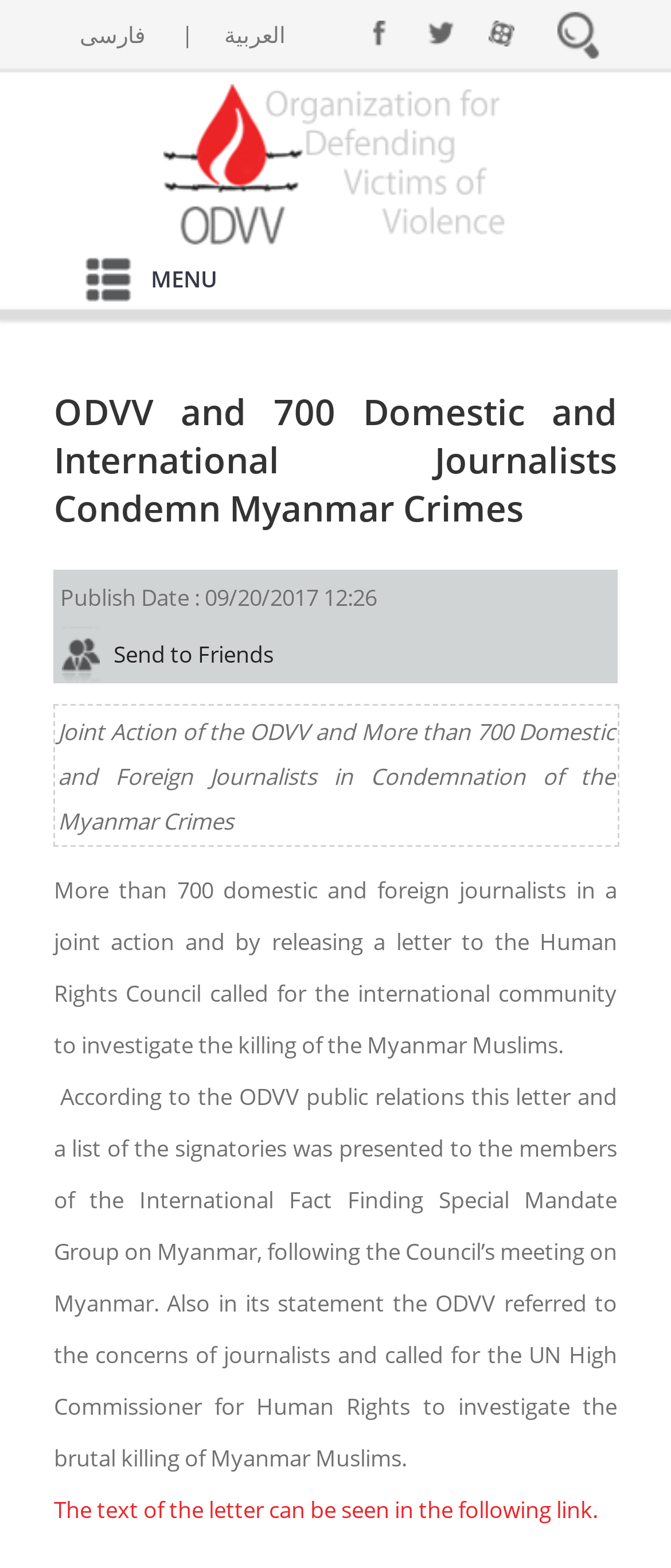Determine the bounding box coordinates of the clickable element necessary to fulfill the instruction: "Open the menu". Provide the coordinates as four float numbers within the 0 to 1 range, i.e., [left, top, right, bottom].

[0.122, 0.161, 0.92, 0.194]